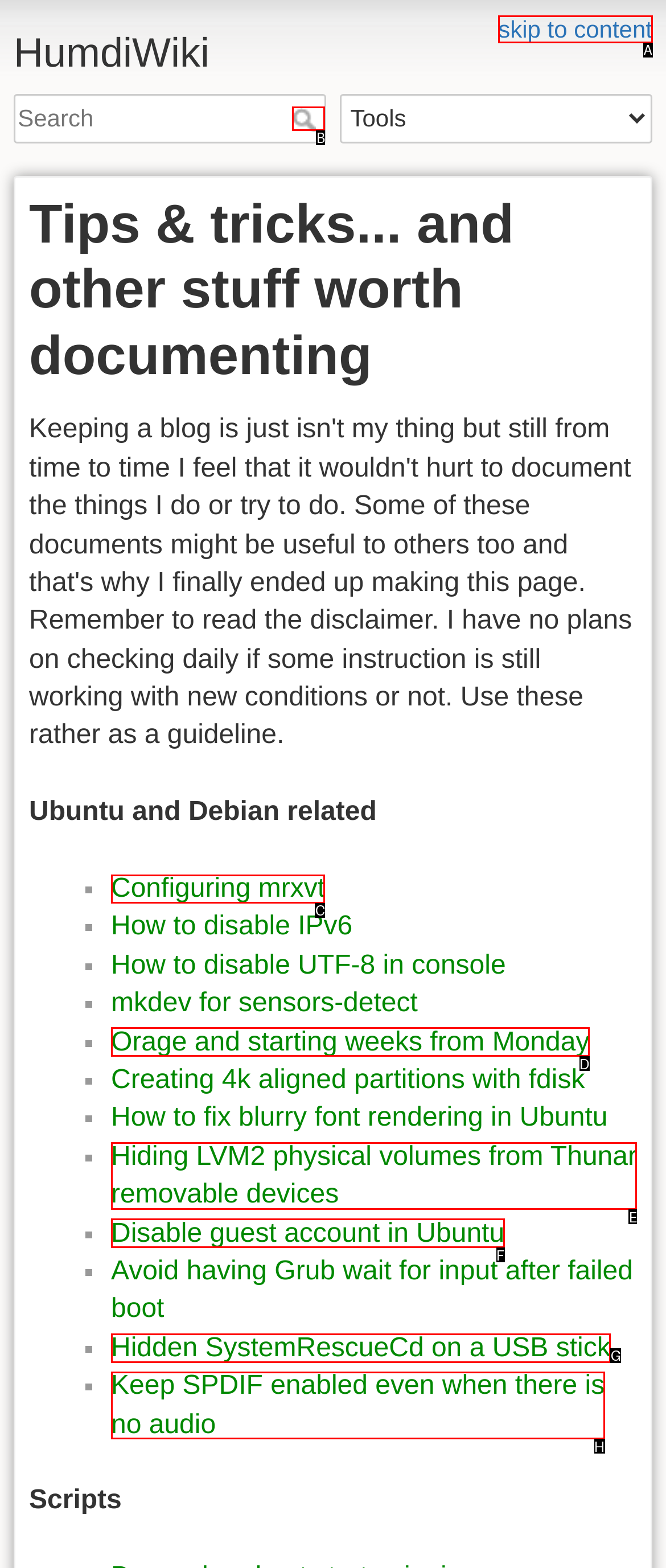Choose the HTML element you need to click to achieve the following task: read about configuring mrxvt
Respond with the letter of the selected option from the given choices directly.

C